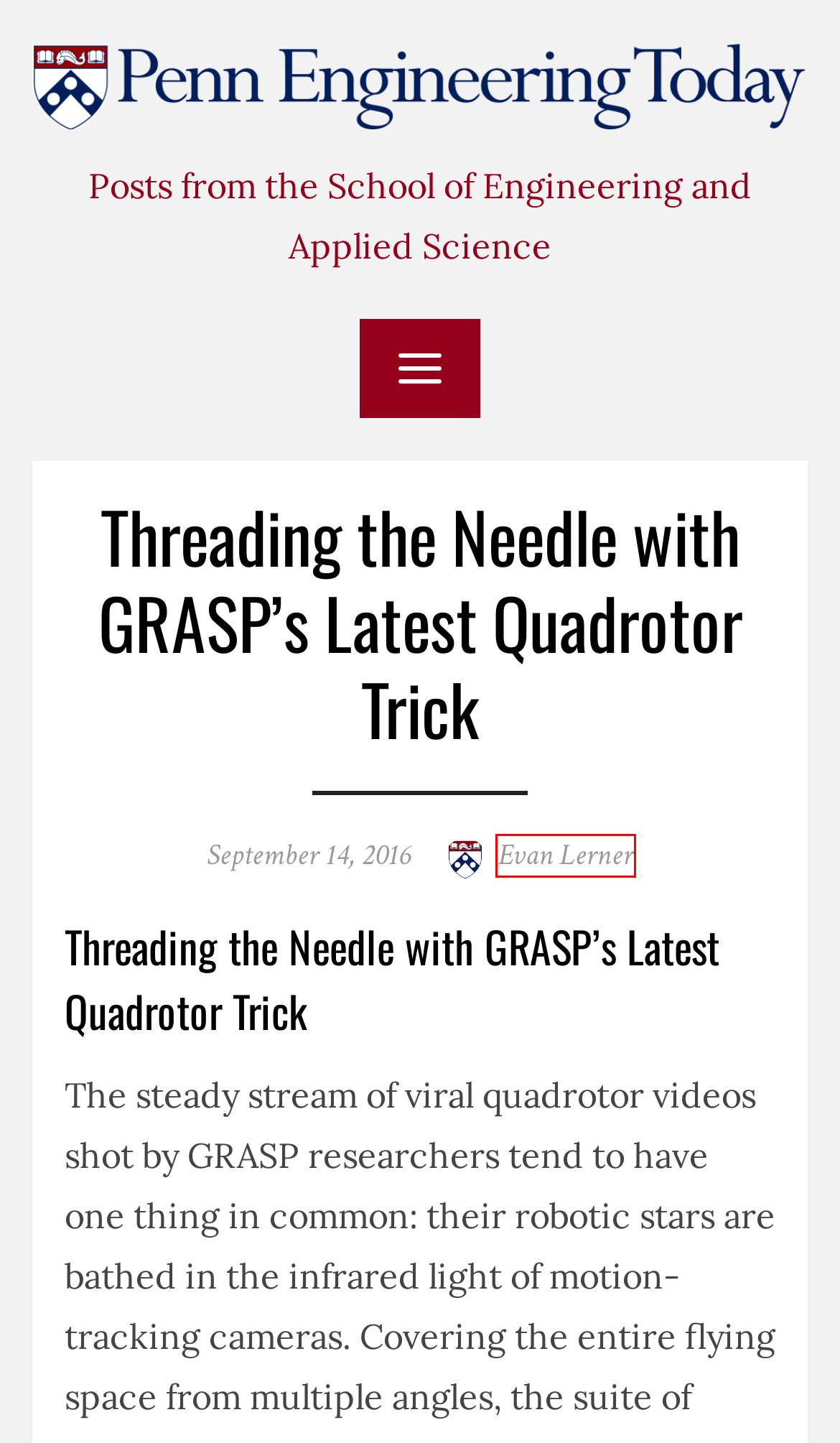A screenshot of a webpage is provided, featuring a red bounding box around a specific UI element. Identify the webpage description that most accurately reflects the new webpage after interacting with the selected element. Here are the candidates:
A. Penn Engineering Blog - Posts from the School of Engineering and Applied Science
B. Events Archives - Penn Engineering Blog
C. Academics Archives - Penn Engineering Blog
D. Evan Lerner, Author at Penn Engineering Blog
E. ai Archives - Penn Engineering Blog
F. In the News Archives - Penn Engineering Blog
G. Melissa Pappas, Author at Penn Engineering Blog
H. llms Archives - Penn Engineering Blog

D